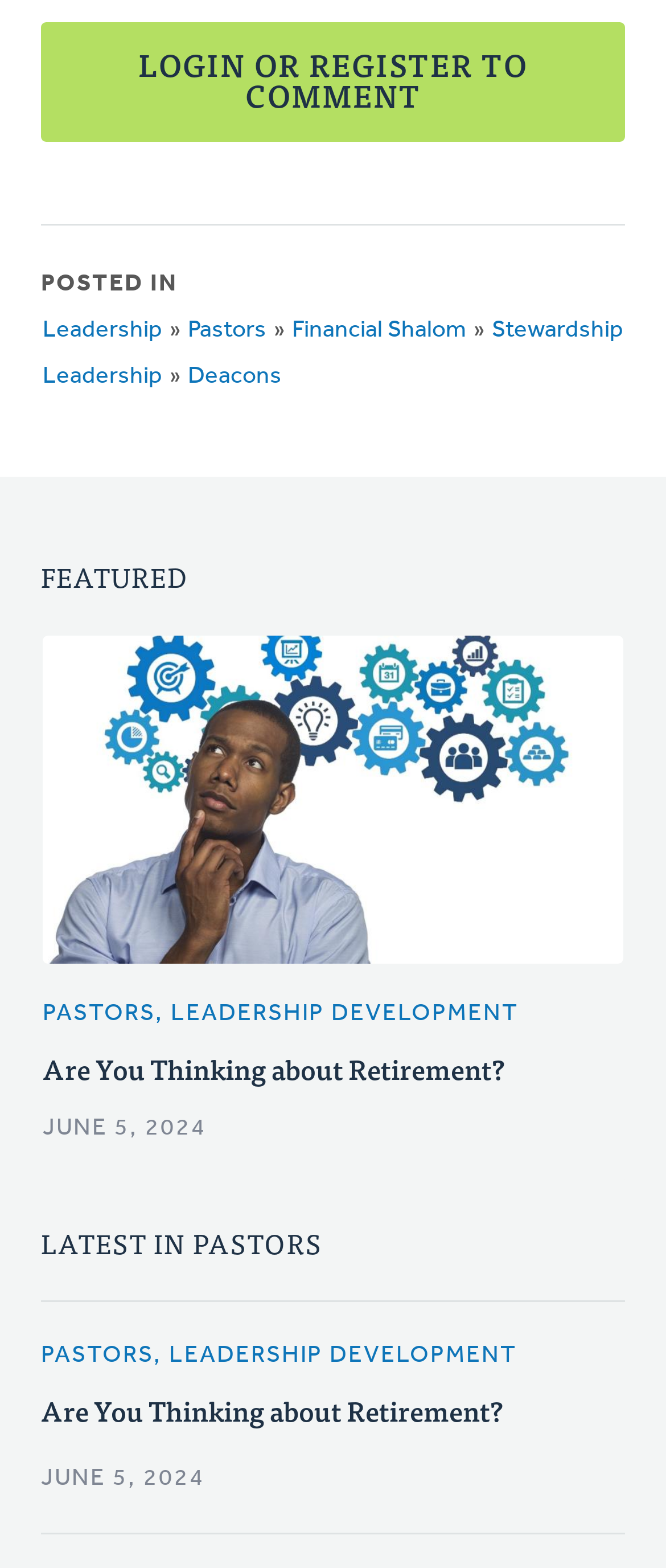Can you specify the bounding box coordinates for the region that should be clicked to fulfill this instruction: "Check latest in Pastors".

[0.062, 0.782, 0.938, 0.803]